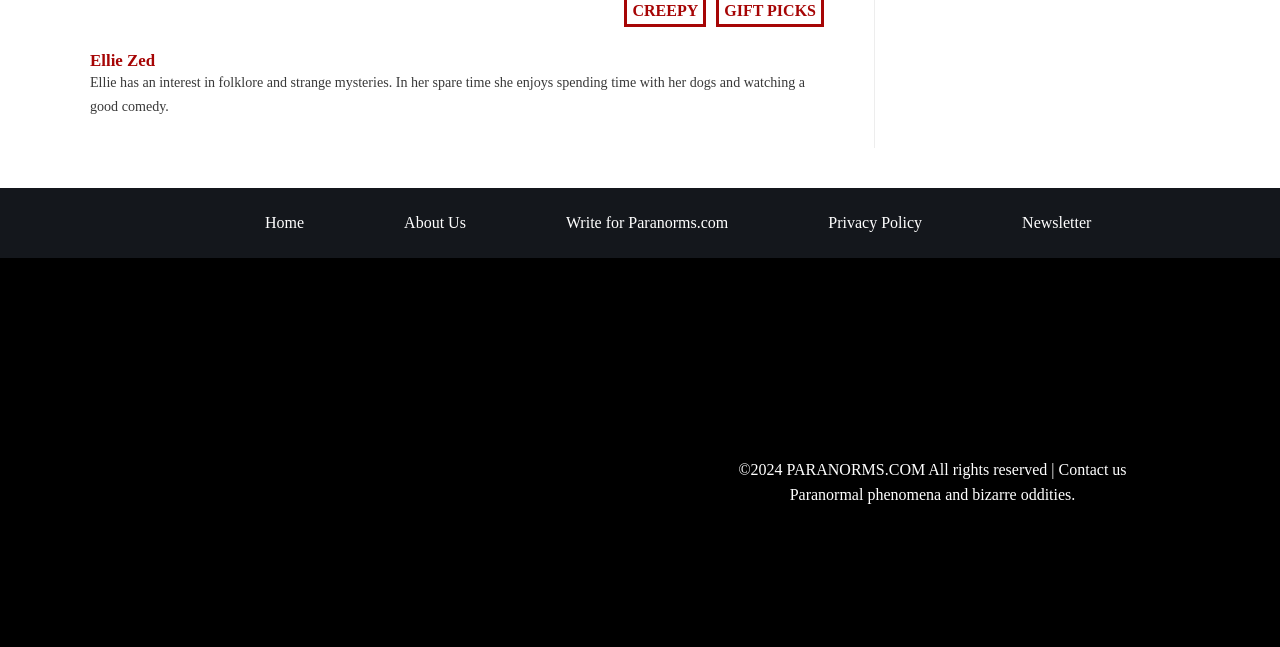Find the coordinates for the bounding box of the element with this description: "alt="PARANORMS"".

[0.213, 0.727, 0.33, 0.753]